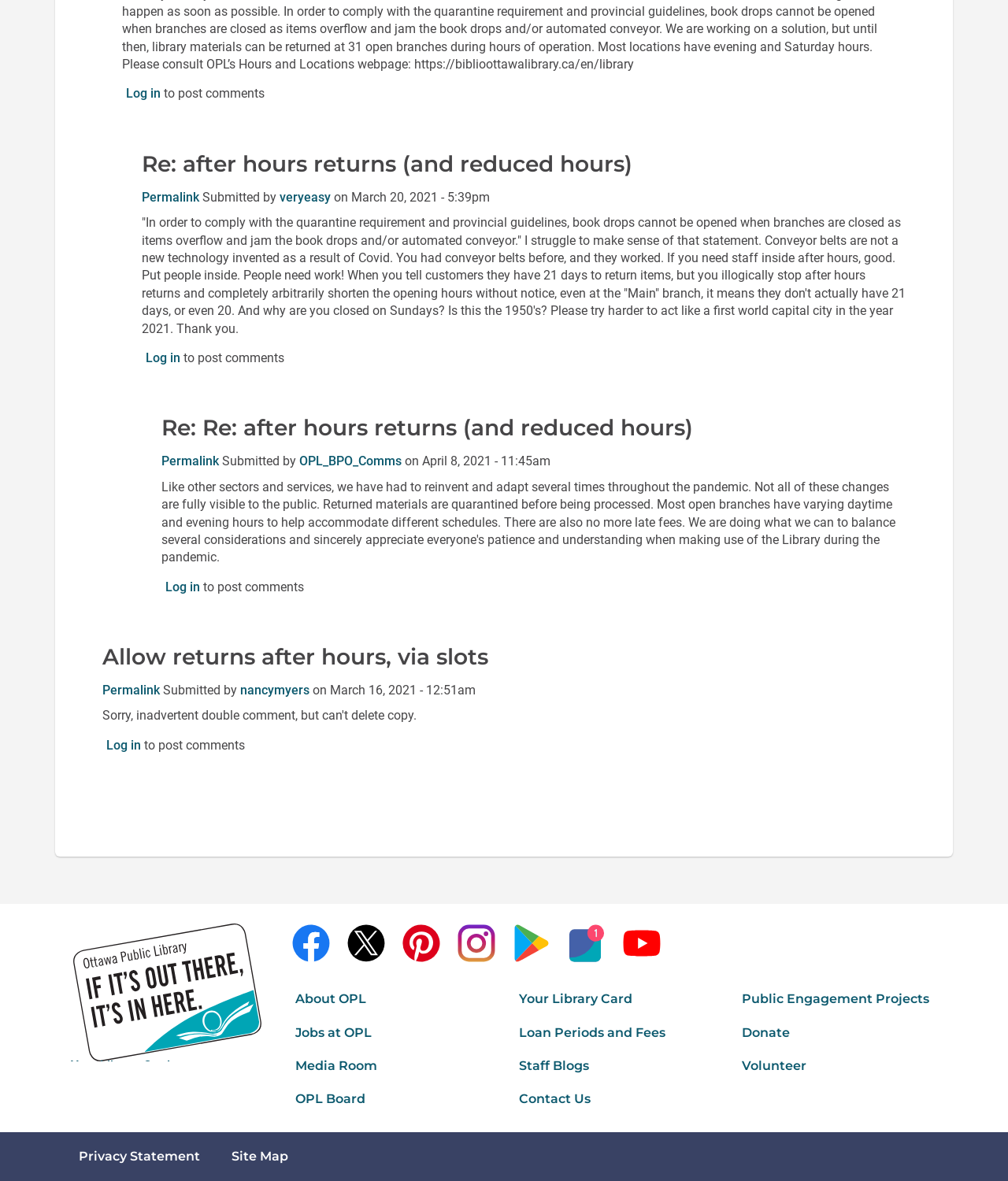Determine the bounding box coordinates of the UI element described by: "Privacy Statement".

[0.074, 0.969, 0.202, 0.99]